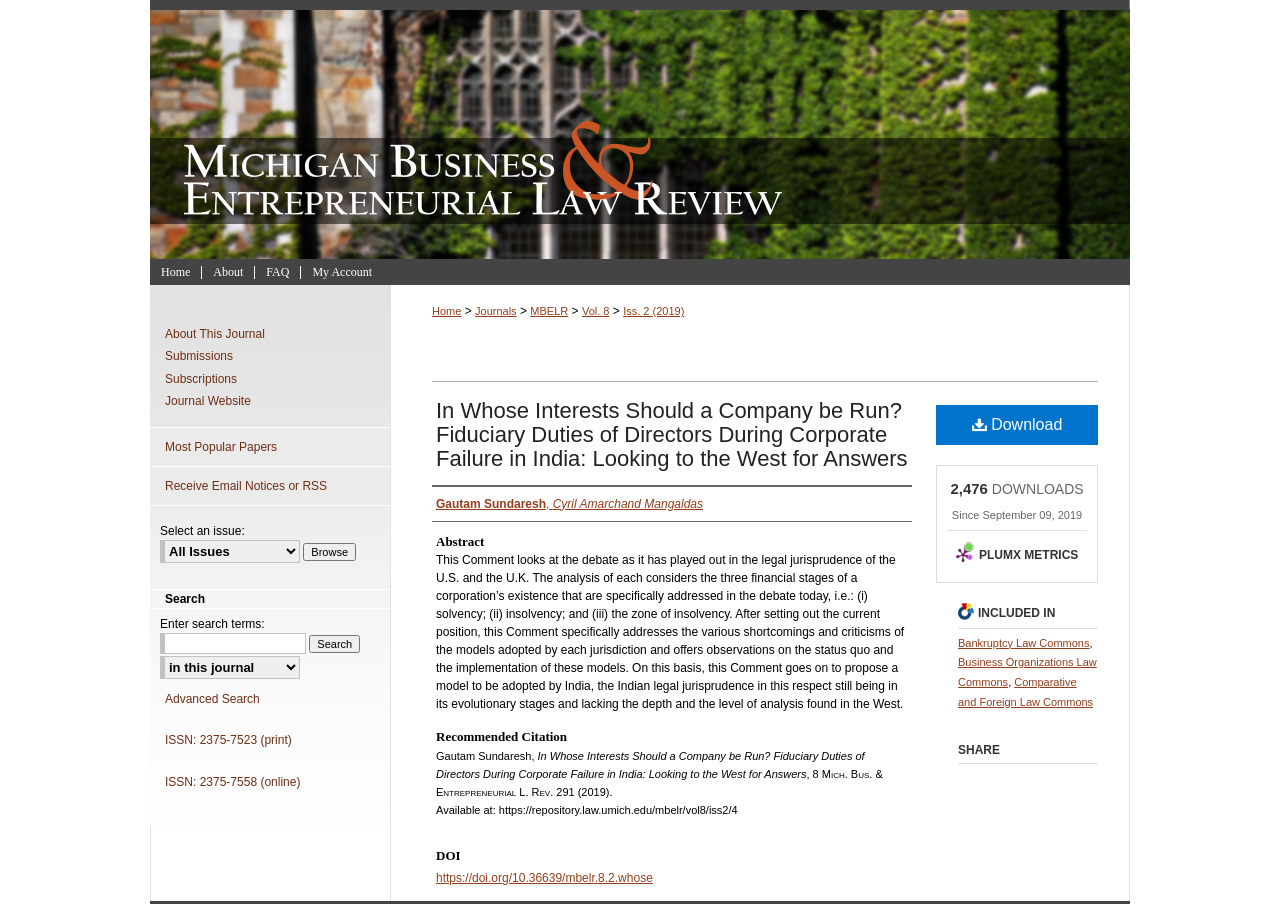What is the title of the article?
From the details in the image, answer the question comprehensively.

I found the answer by looking at the link element with the text 'In Whose Interests Should a Company be Run? Fiduciary Duties of Directors During Corporate Failure in India: Looking to the West for Answers' which is located at the top of the webpage.